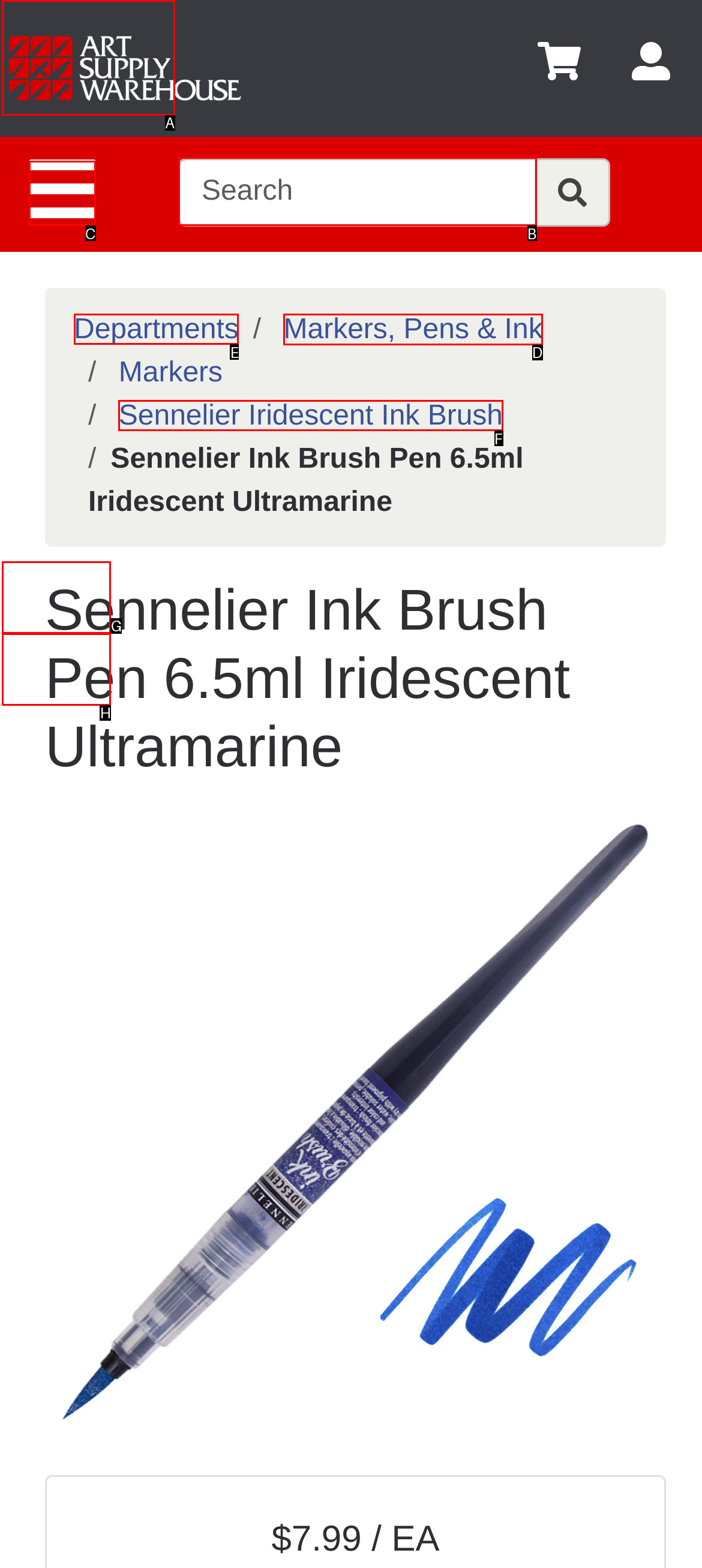Select the letter of the option that should be clicked to achieve the specified task: Browse markers, pens and ink. Respond with just the letter.

D